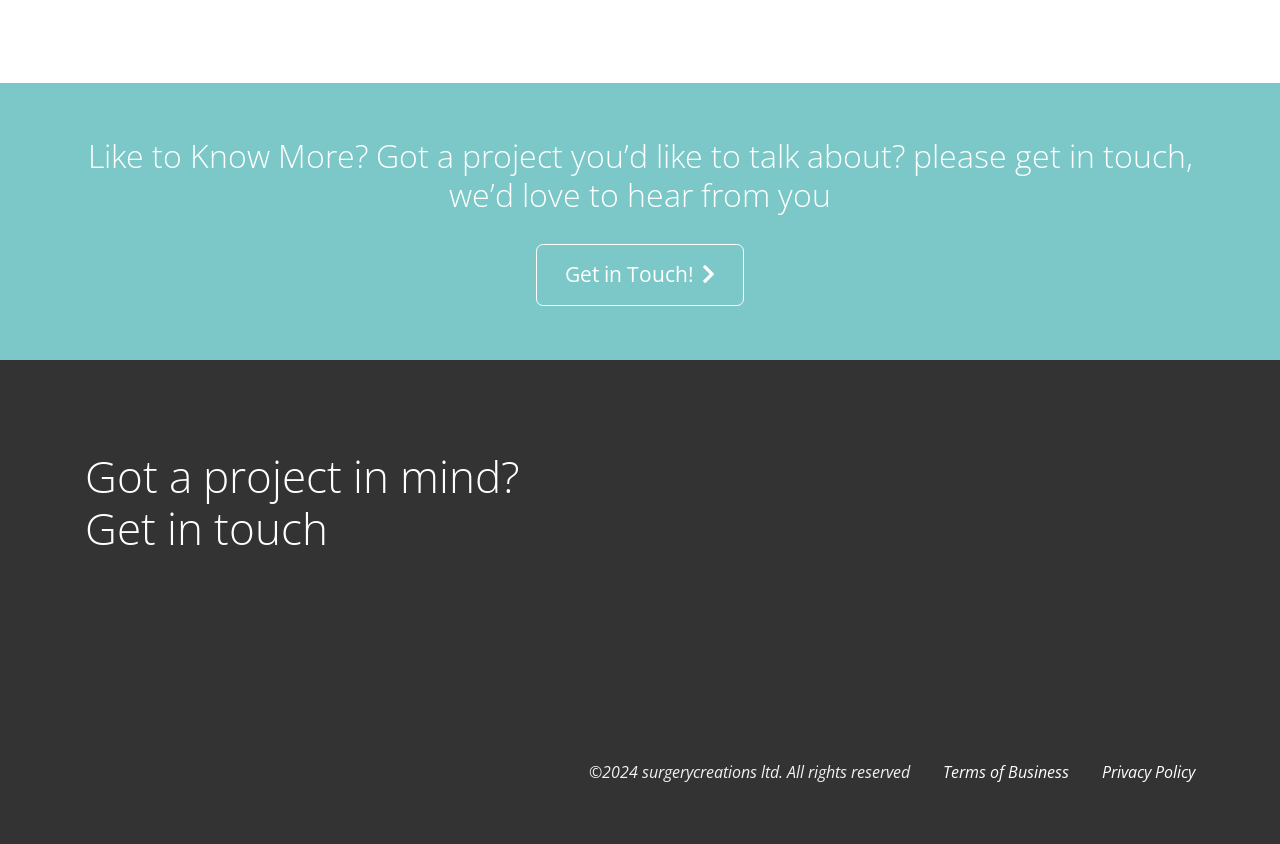Using floating point numbers between 0 and 1, provide the bounding box coordinates in the format (top-left x, top-left y, bottom-right x, bottom-right y). Locate the UI element described here: 020 77294076

[0.393, 0.759, 0.483, 0.787]